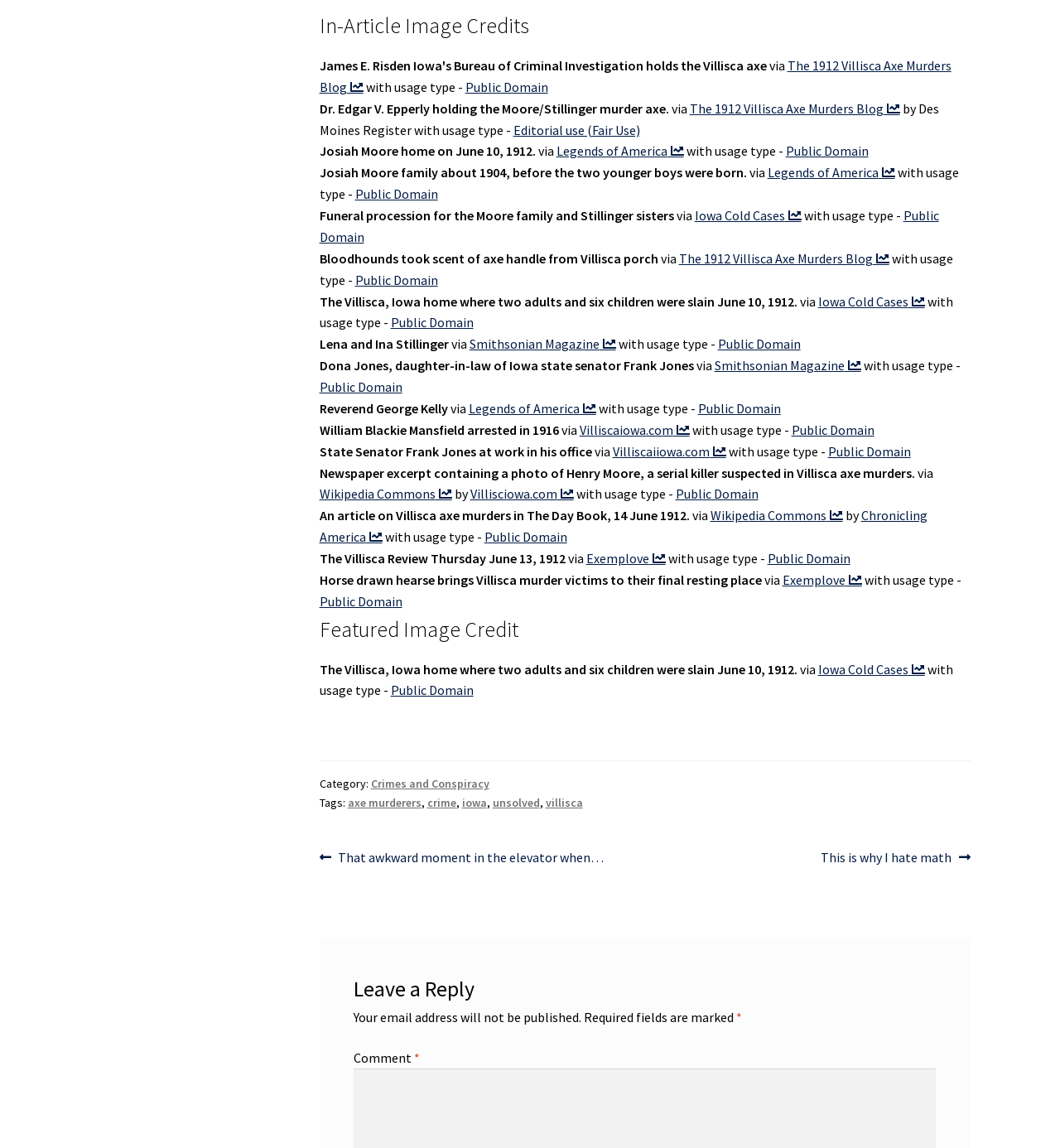Give a concise answer using only one word or phrase for this question:
What is the topic of the webpage?

Villisca axe murders